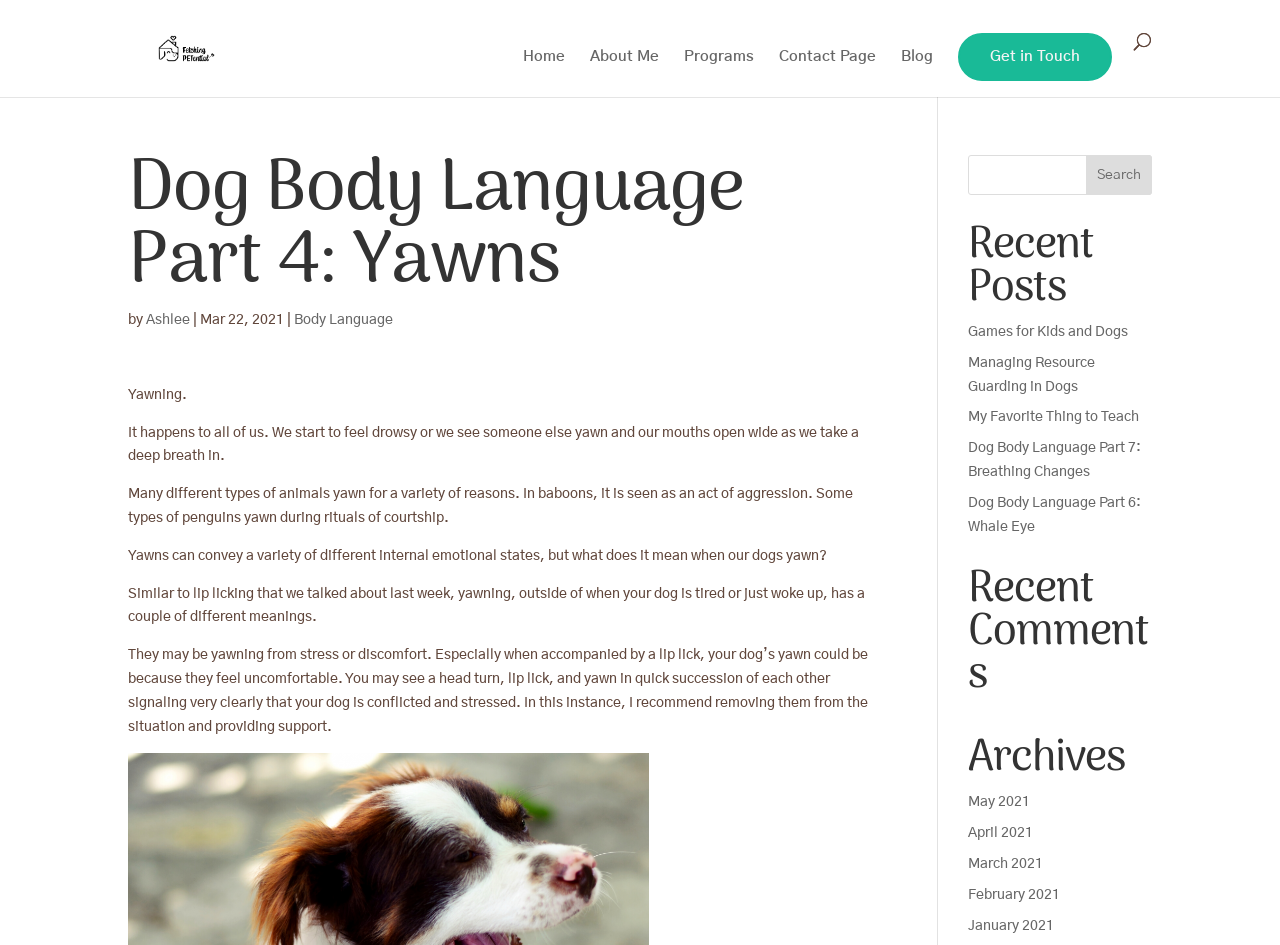Give a short answer to this question using one word or a phrase:
What is the name of the website?

Fetching Petential Dog Training